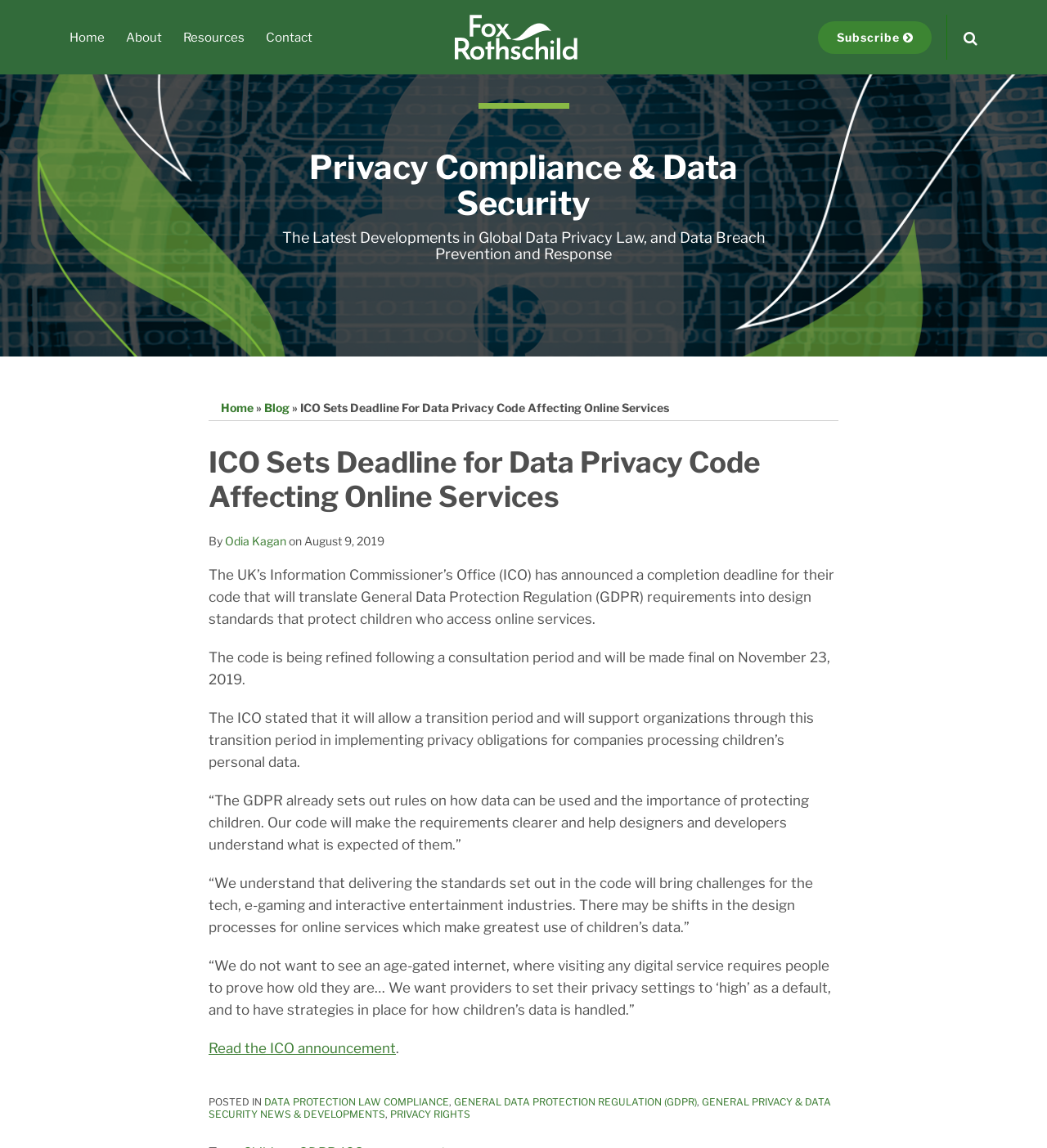Who is the author of the article?
Please give a detailed and elaborate answer to the question based on the image.

The author of the article can be found by looking at the text 'By Odia Kagan' which appears below the heading 'ICO Sets Deadline for Data Privacy Code Affecting Online Services'.